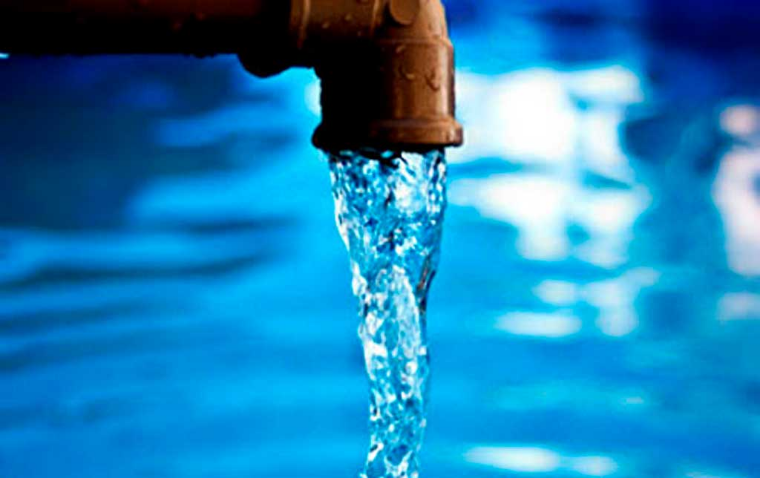Please respond to the question using a single word or phrase:
What event prompted the focus on water quality?

Hurricane Idalia